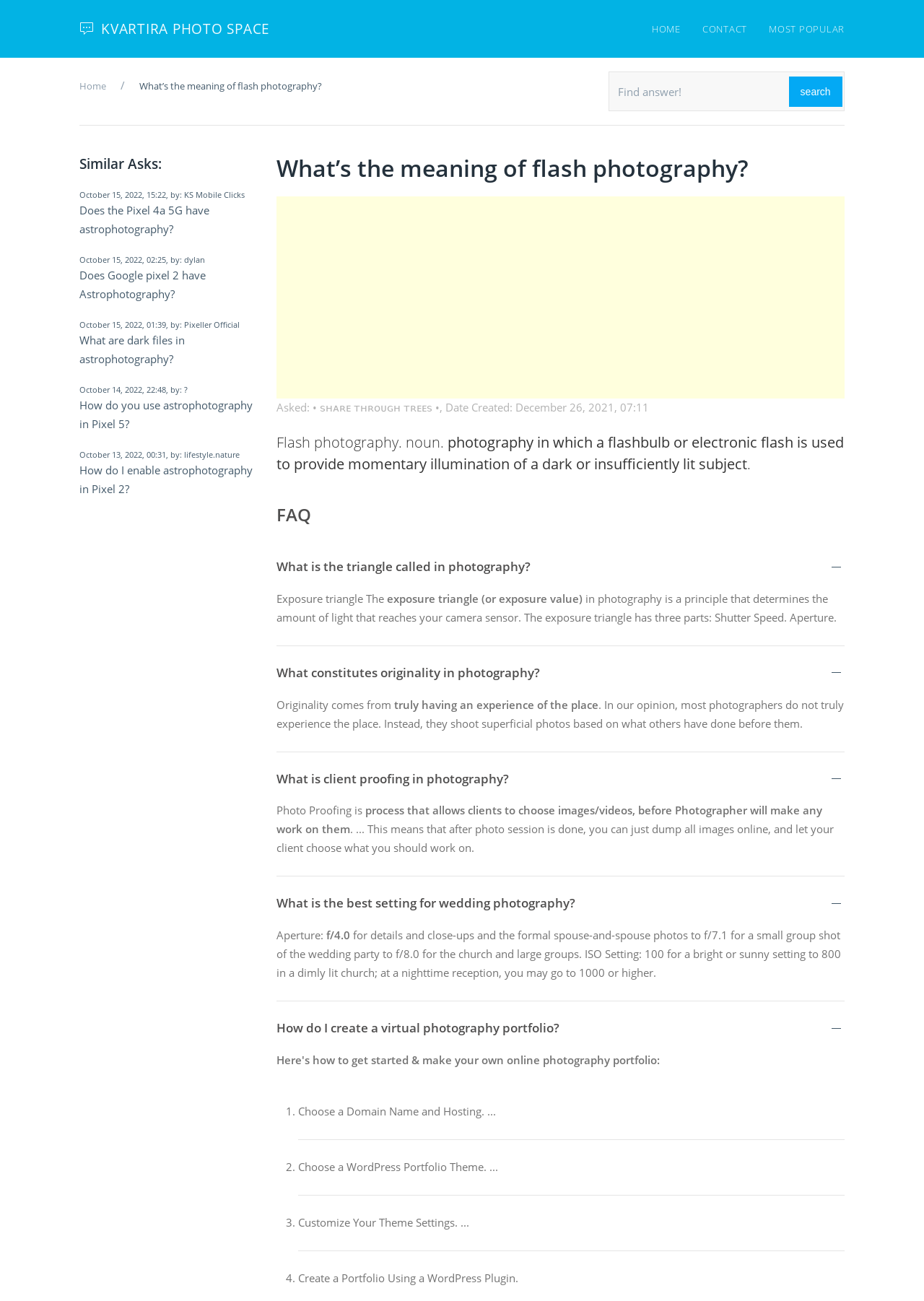What is the text of the first link on the webpage?
Please provide a single word or phrase as the answer based on the screenshot.

KVARTIRA PHOTO SPACE